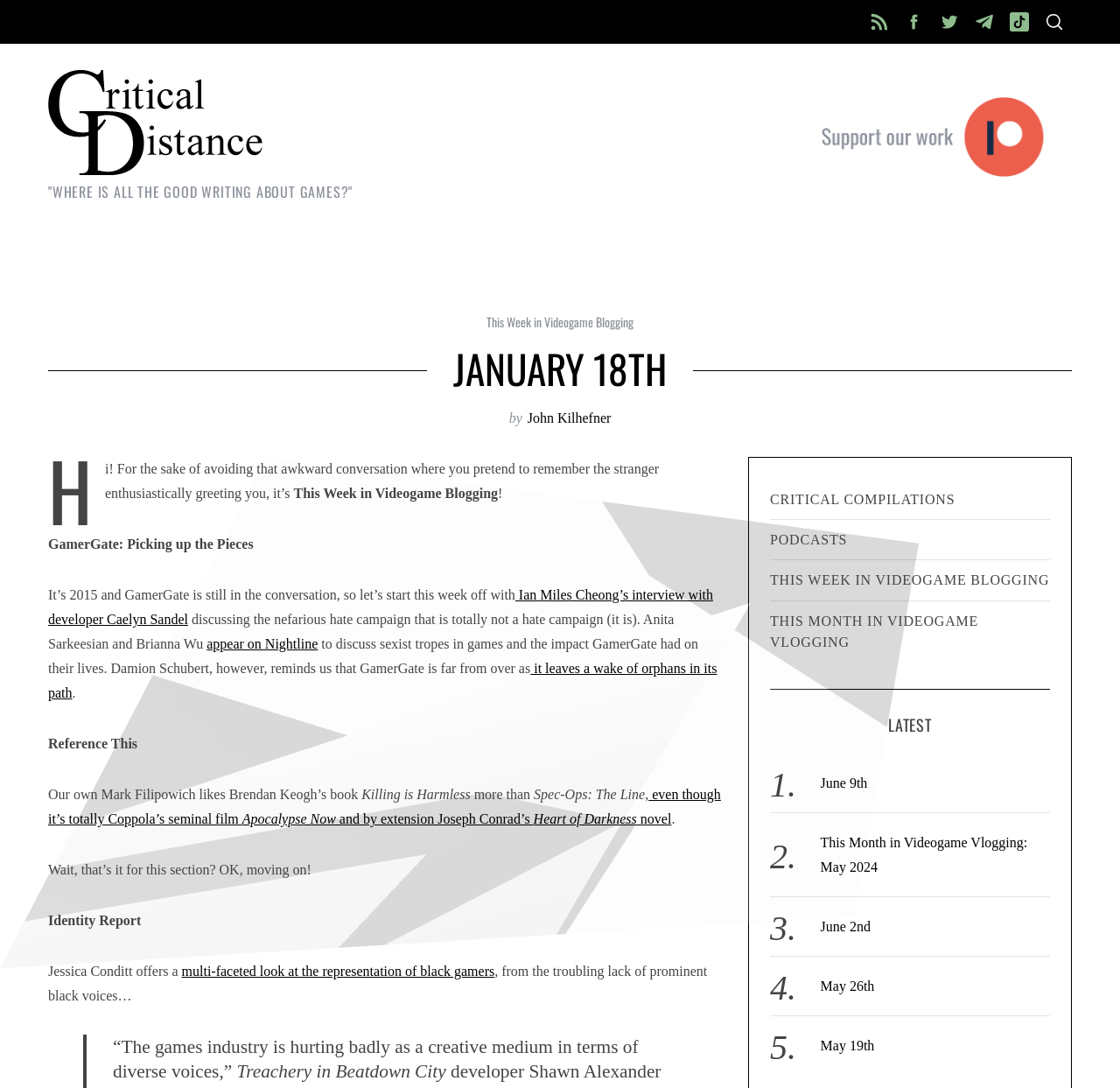What is the topic of the first section of the blog post?
Based on the visual content, answer with a single word or a brief phrase.

GamerGate